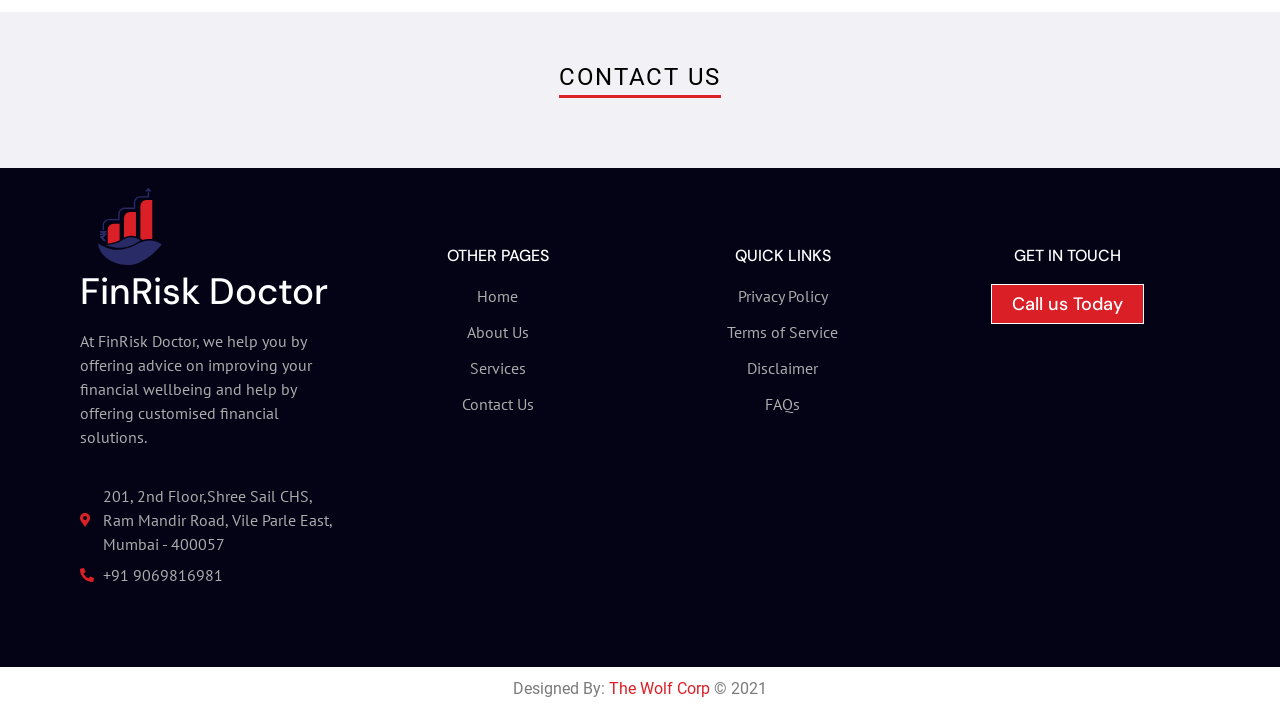Locate the bounding box coordinates of the clickable area to execute the instruction: "Call us Today". Provide the coordinates as four float numbers between 0 and 1, represented as [left, top, right, bottom].

[0.774, 0.391, 0.894, 0.446]